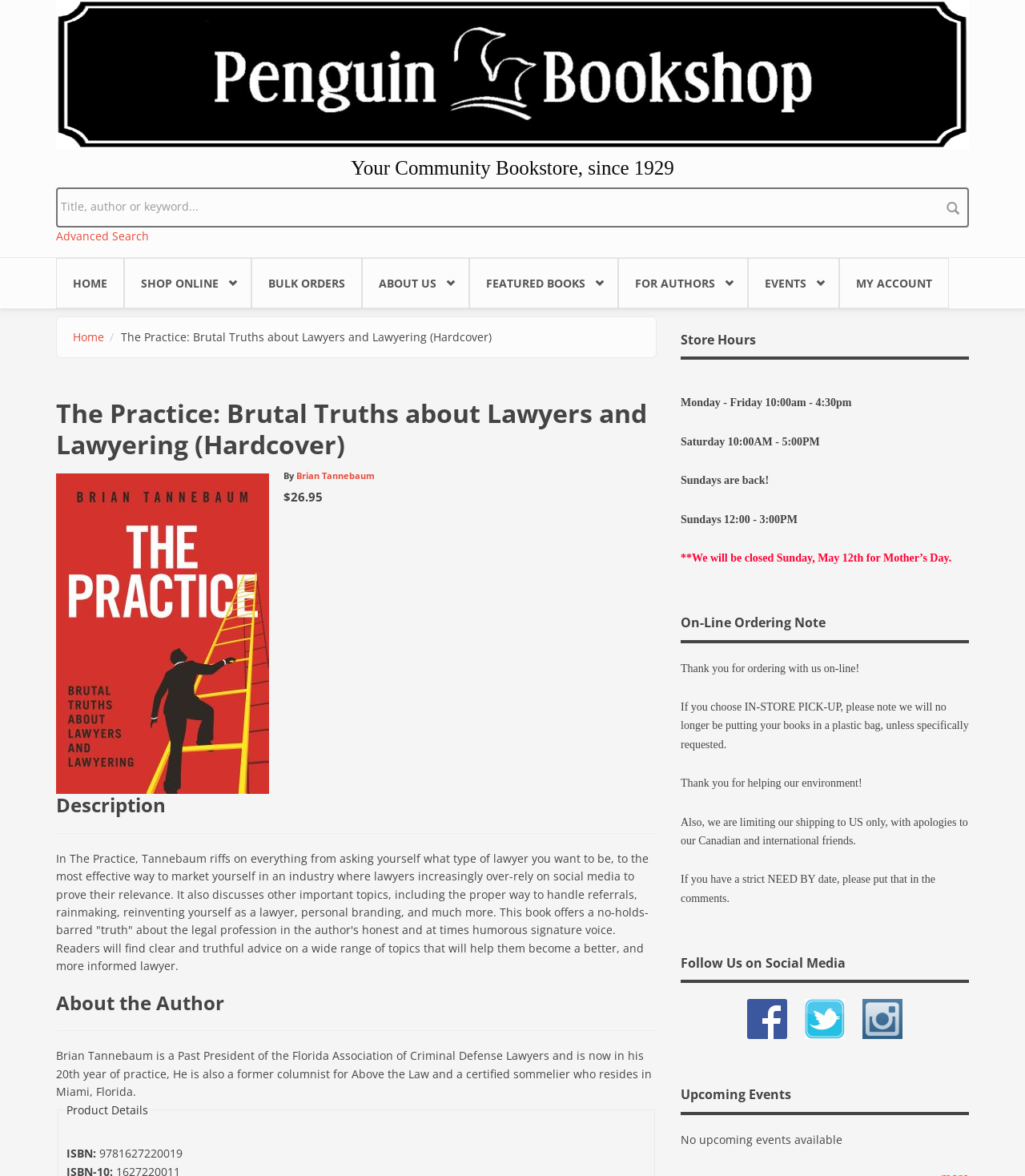Who is the author of the book? Based on the image, give a response in one word or a short phrase.

Brian Tannebaum